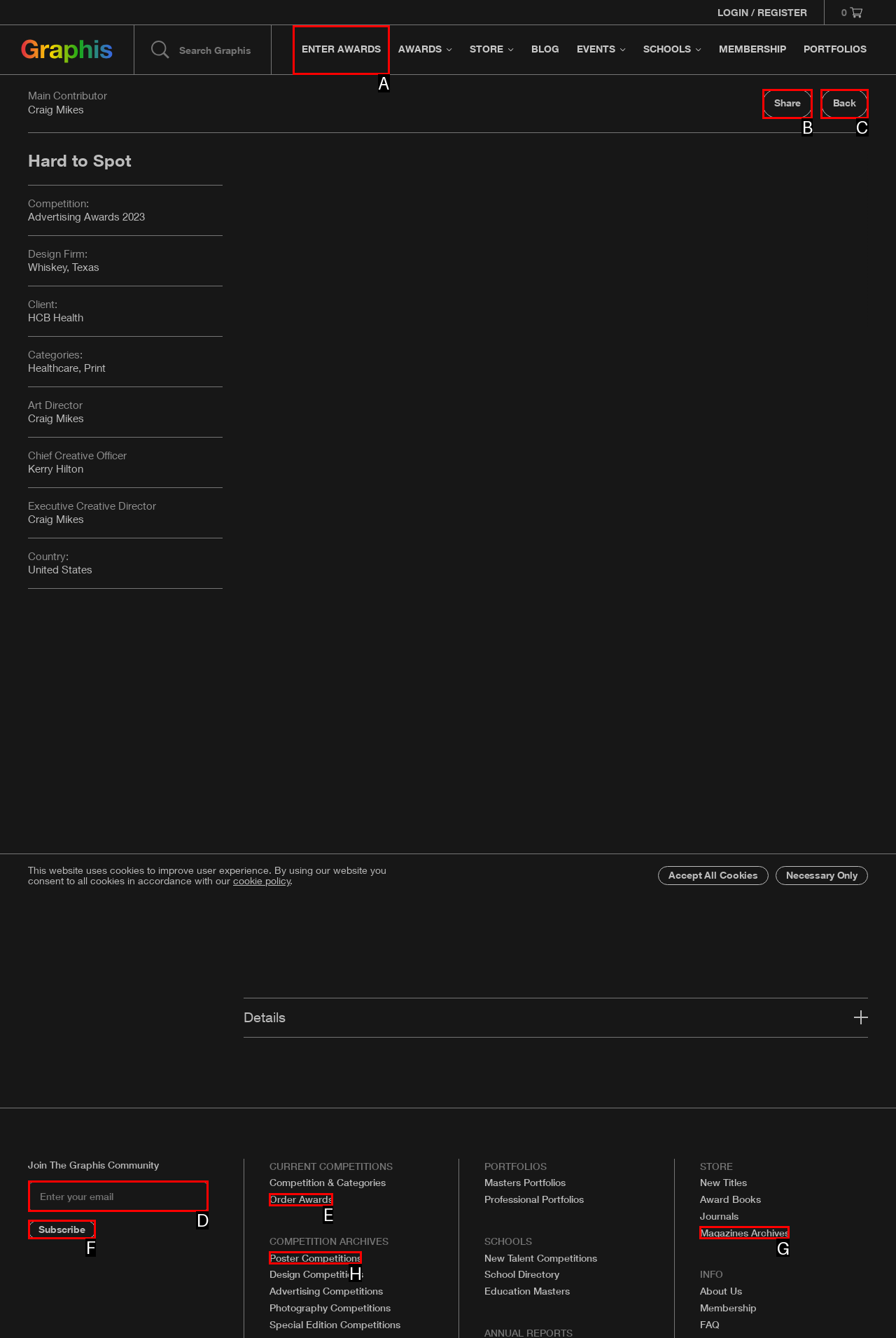From the provided choices, determine which option matches the description: Back. Respond with the letter of the correct choice directly.

C